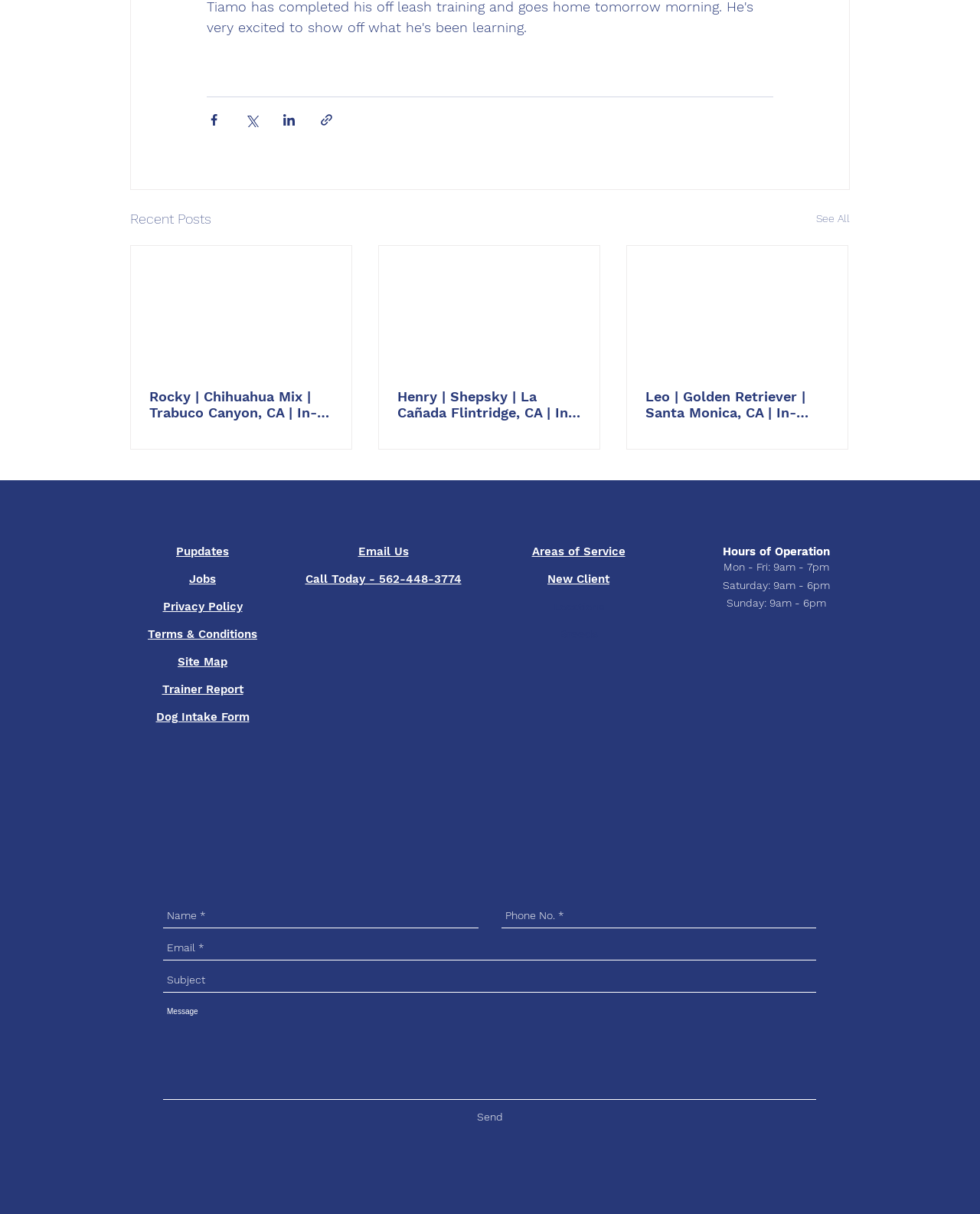Respond to the question below with a single word or phrase:
What is the purpose of the buttons at the top?

Share posts